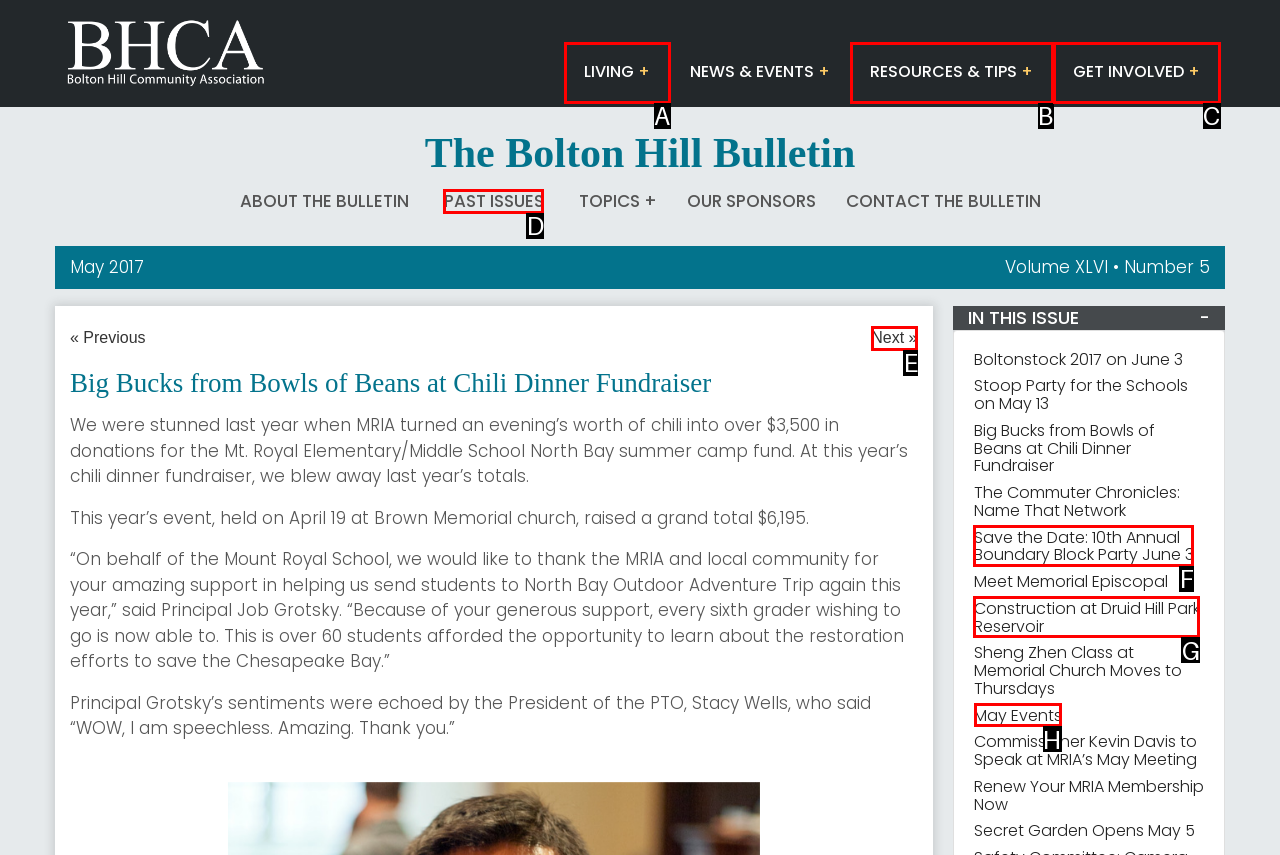Please indicate which HTML element to click in order to fulfill the following task: Check the events in May Respond with the letter of the chosen option.

H